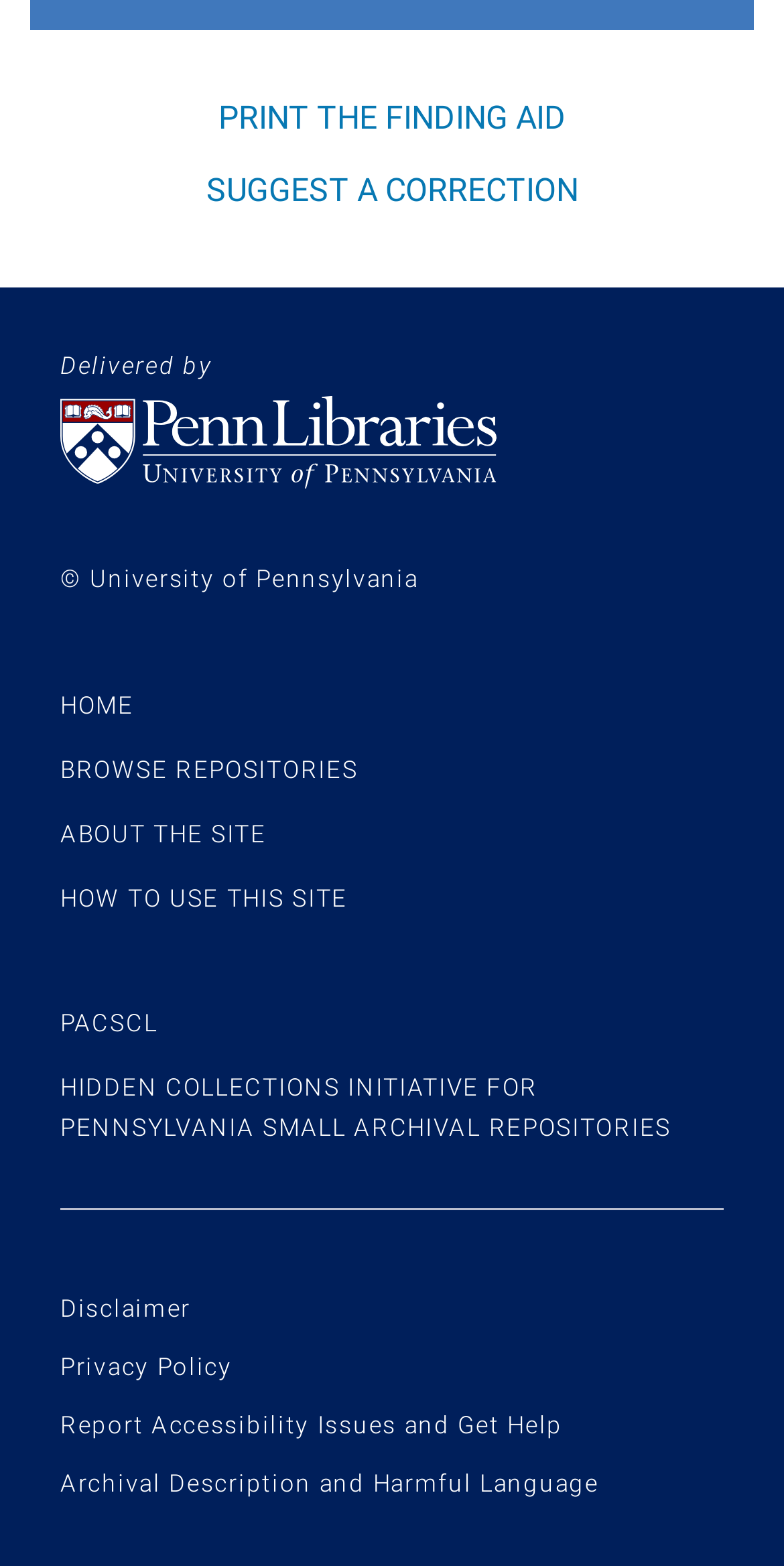Specify the bounding box coordinates of the area that needs to be clicked to achieve the following instruction: "Visit the HOME page".

[0.077, 0.441, 0.171, 0.459]